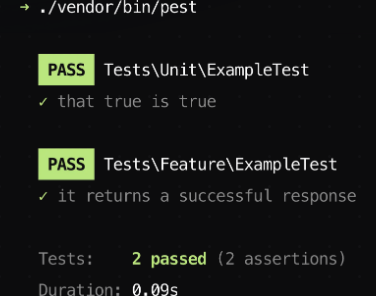Provide a one-word or one-phrase answer to the question:
How many assertions passed?

2